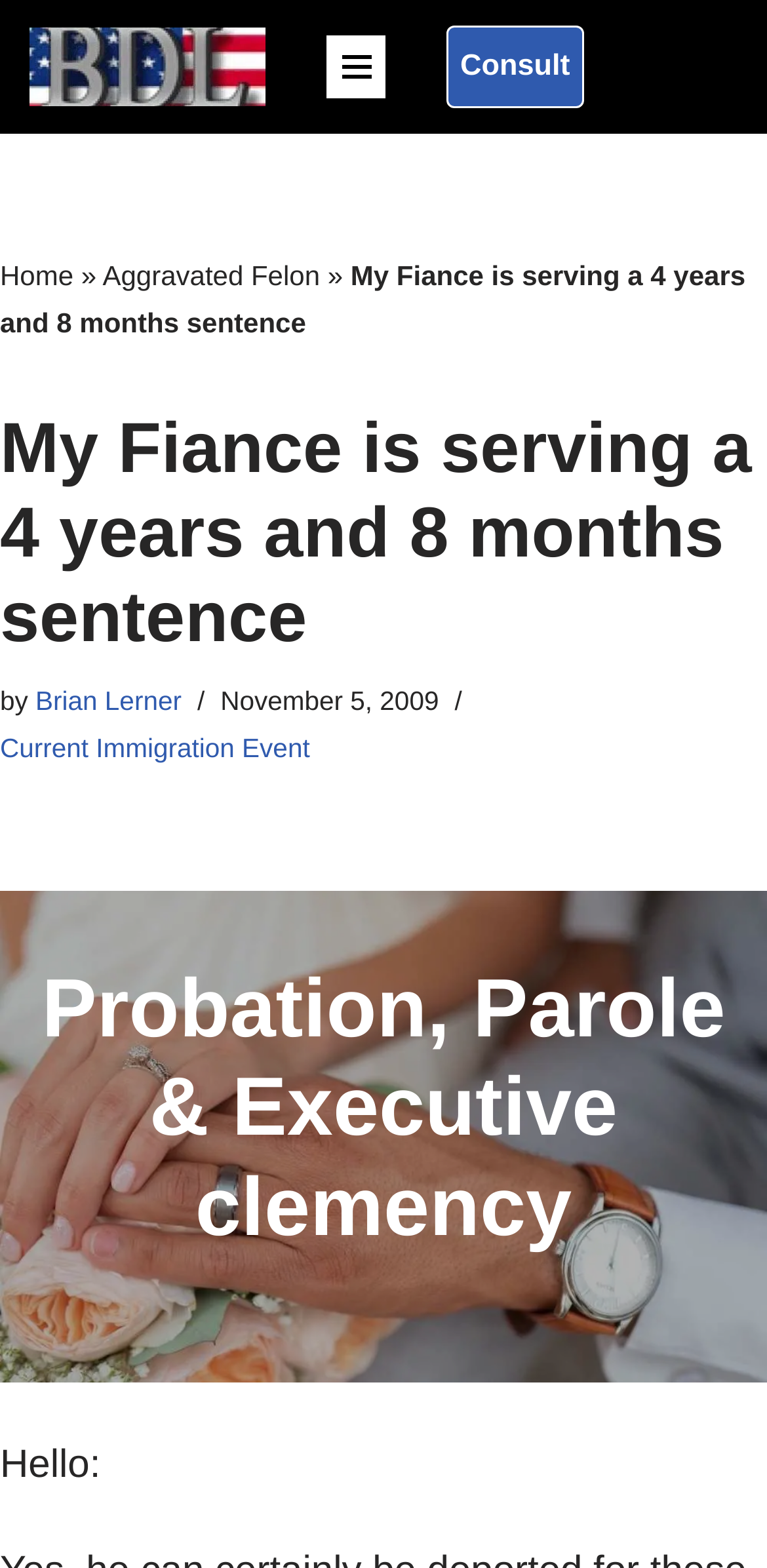Please identify the bounding box coordinates of the region to click in order to complete the given instruction: "Read about aggravated felon". The coordinates should be four float numbers between 0 and 1, i.e., [left, top, right, bottom].

[0.134, 0.165, 0.417, 0.185]